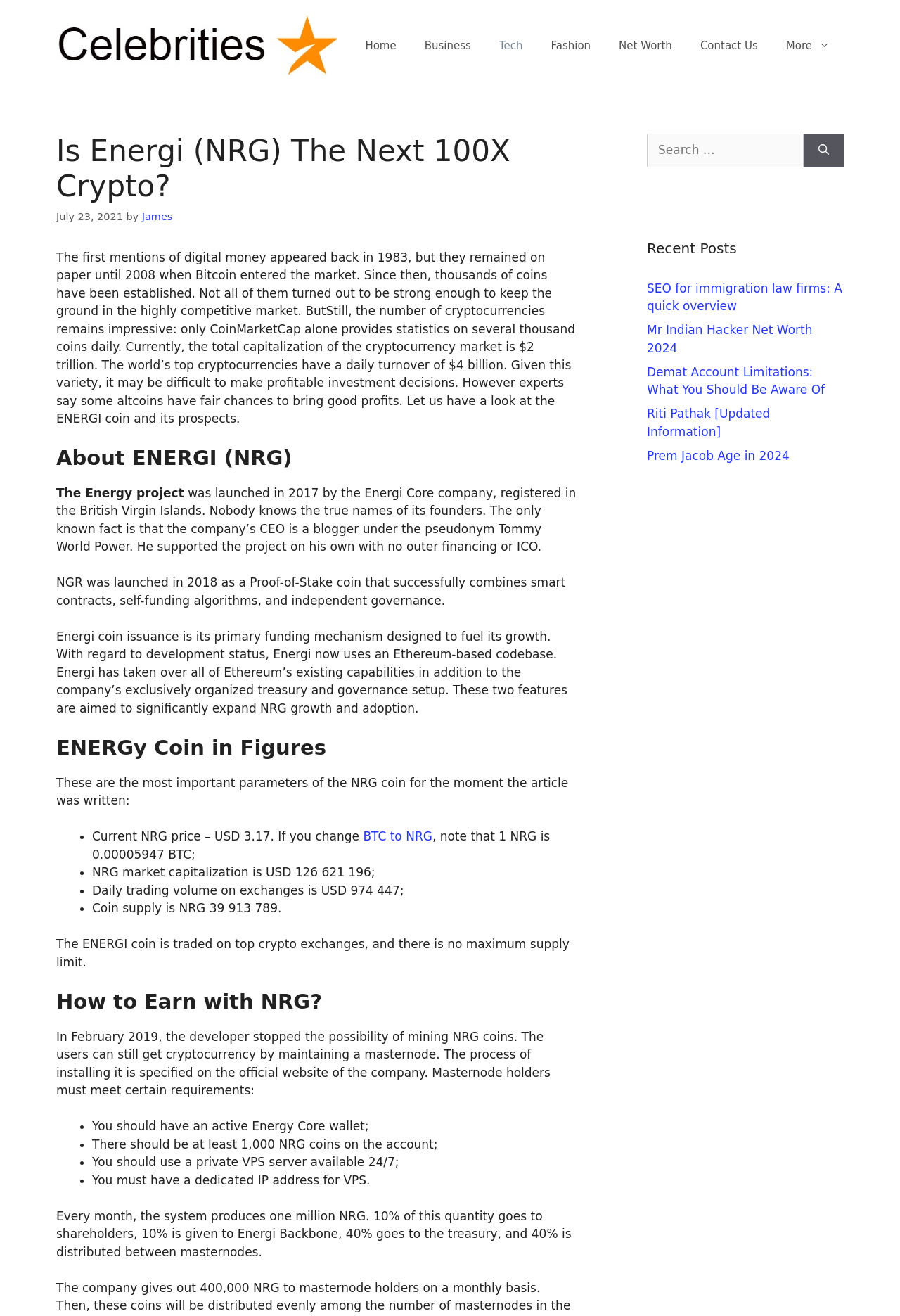Identify and provide the main heading of the webpage.

Is Energi (NRG) The Next 100X Crypto?